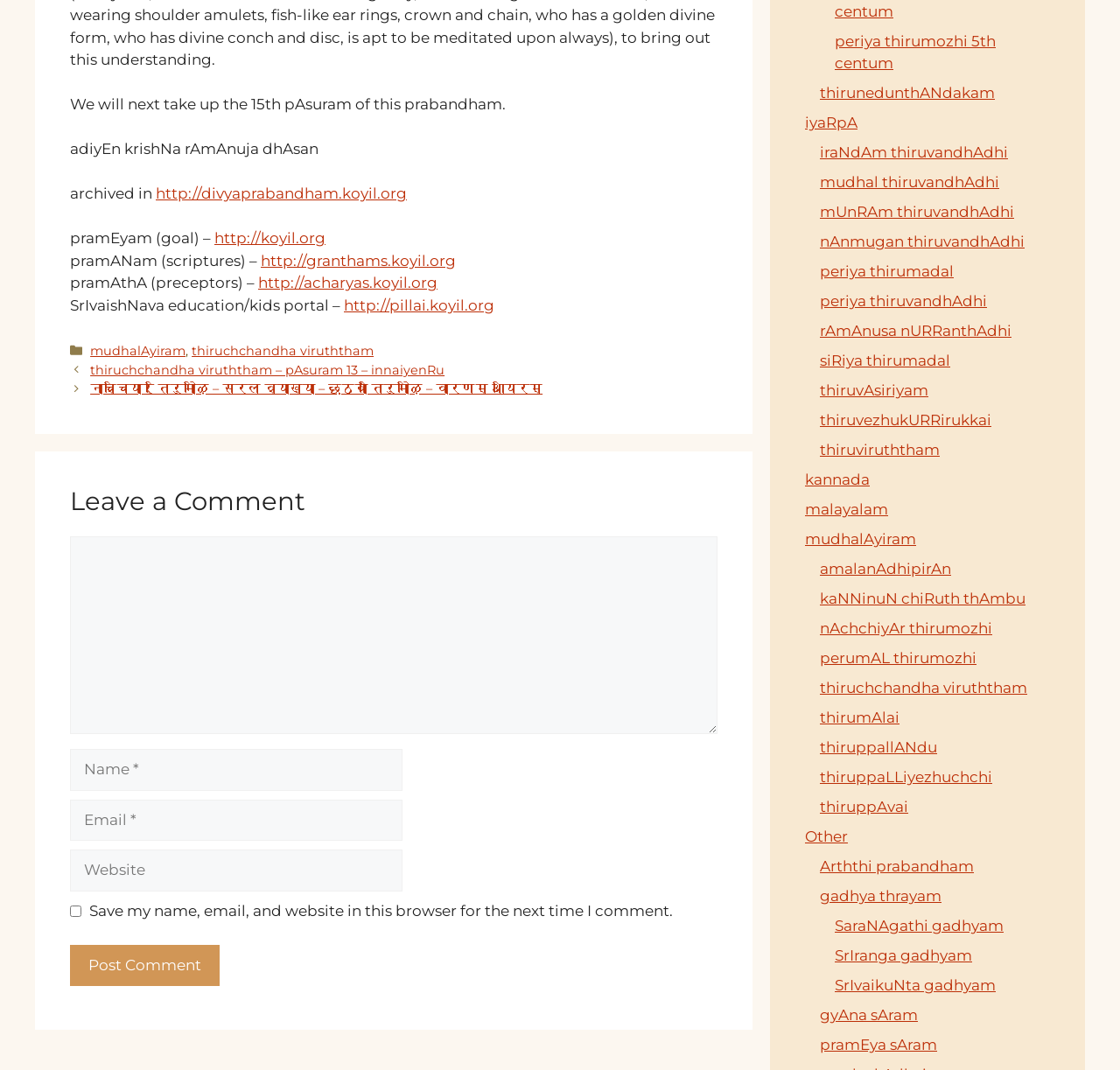Please specify the bounding box coordinates of the area that should be clicked to accomplish the following instruction: "Visit the 'pramEyam (goal)' page". The coordinates should consist of four float numbers between 0 and 1, i.e., [left, top, right, bottom].

[0.191, 0.214, 0.291, 0.231]